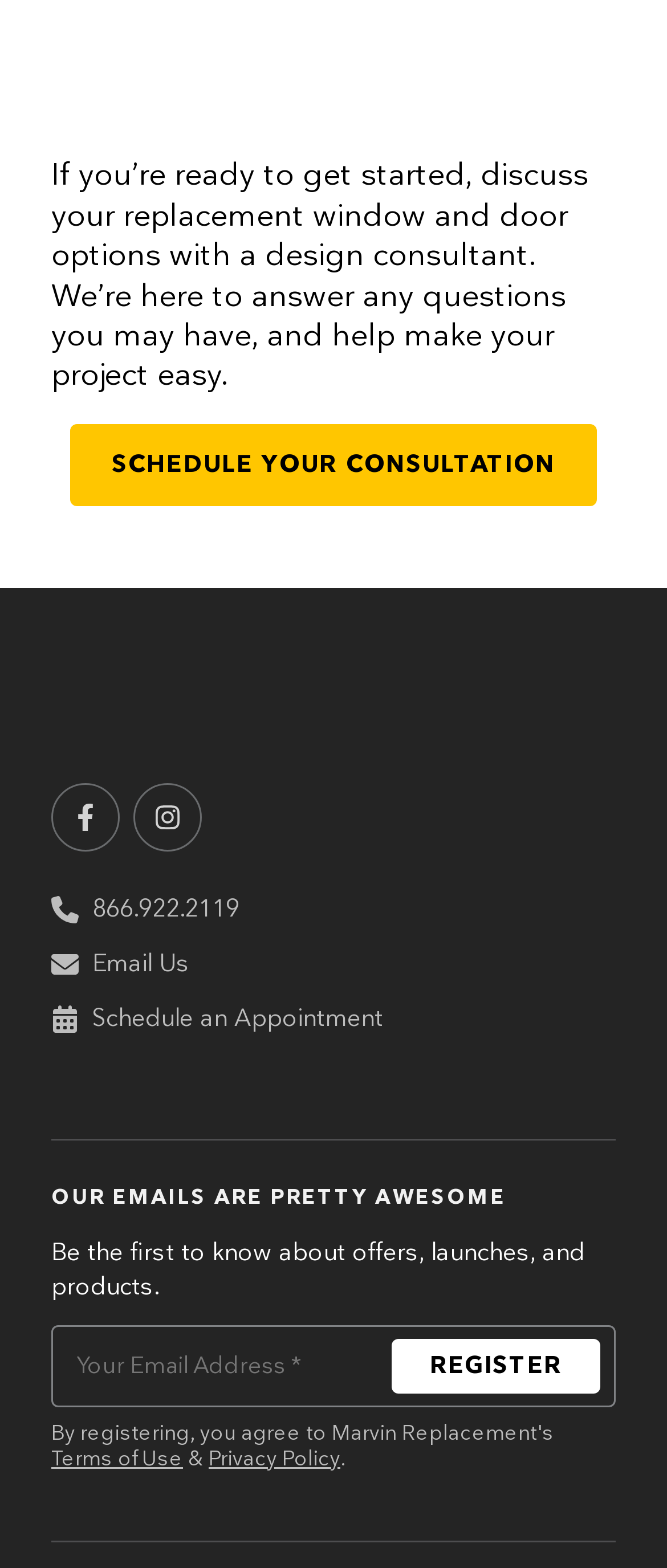Please locate the bounding box coordinates of the element's region that needs to be clicked to follow the instruction: "Get more information". The bounding box coordinates should be provided as four float numbers between 0 and 1, i.e., [left, top, right, bottom].

None